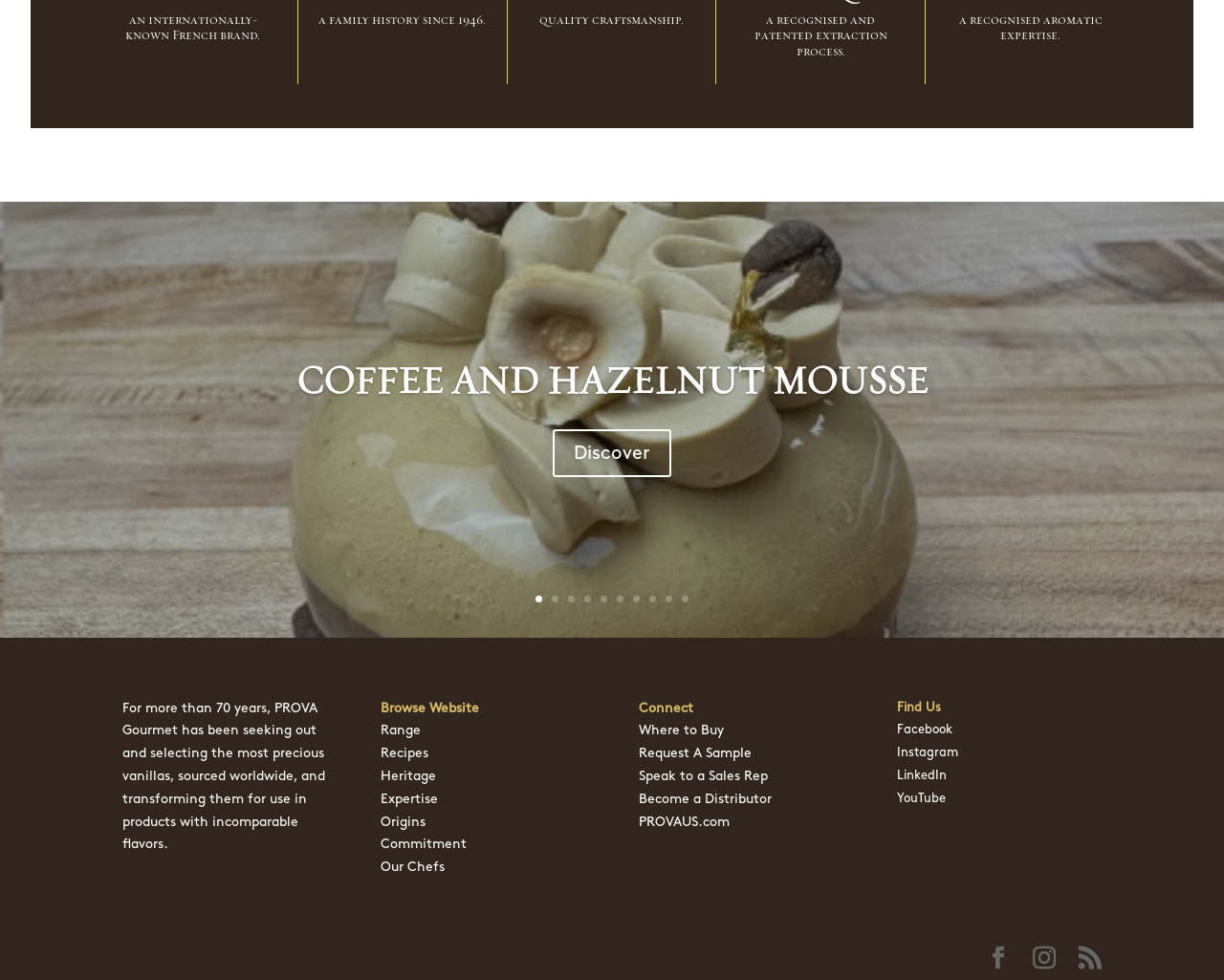Locate the bounding box coordinates of the clickable region necessary to complete the following instruction: "View Range". Provide the coordinates in the format of four float numbers between 0 and 1, i.e., [left, top, right, bottom].

[0.311, 0.739, 0.344, 0.752]